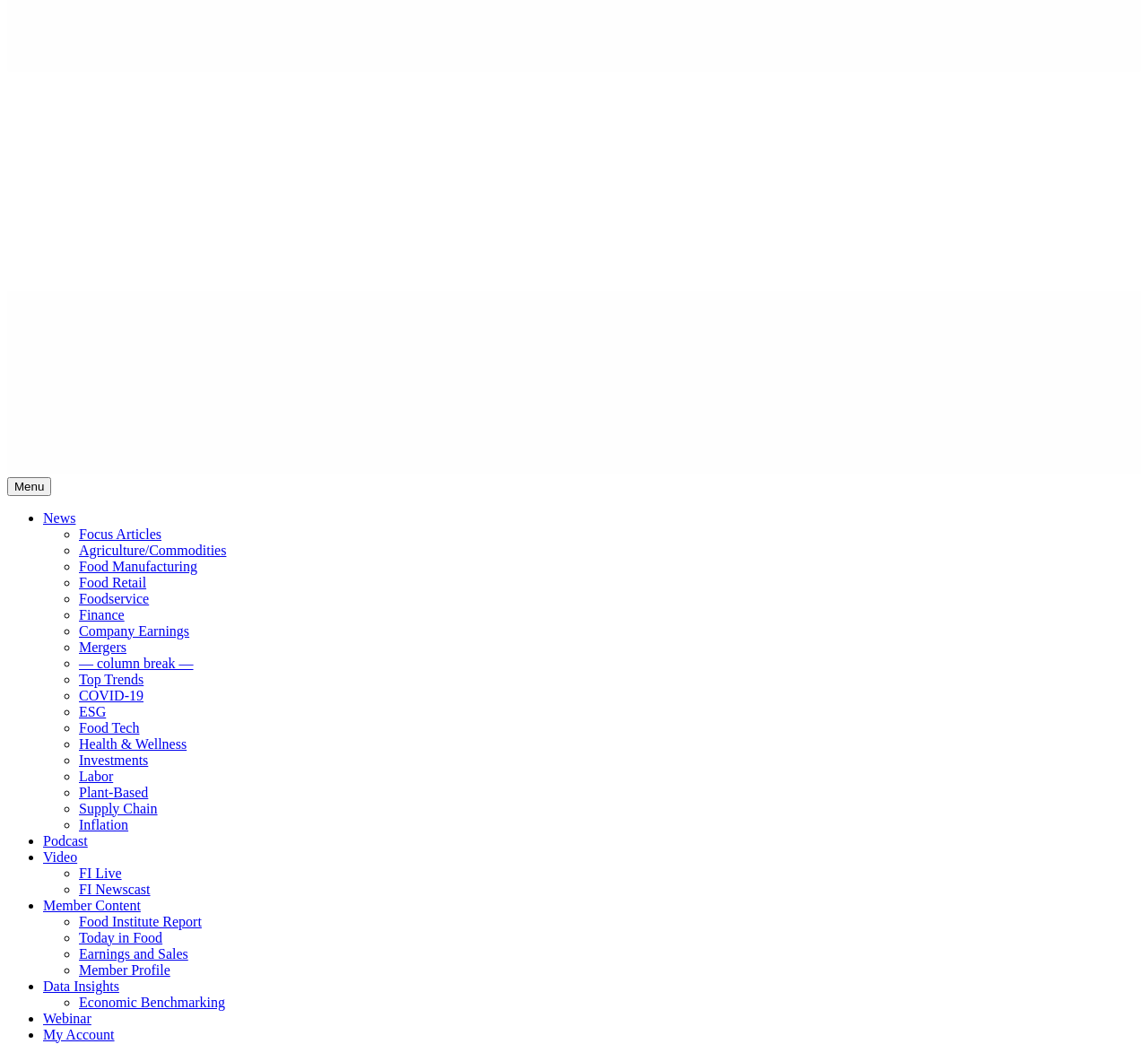What is the first menu item?
By examining the image, provide a one-word or phrase answer.

Menu